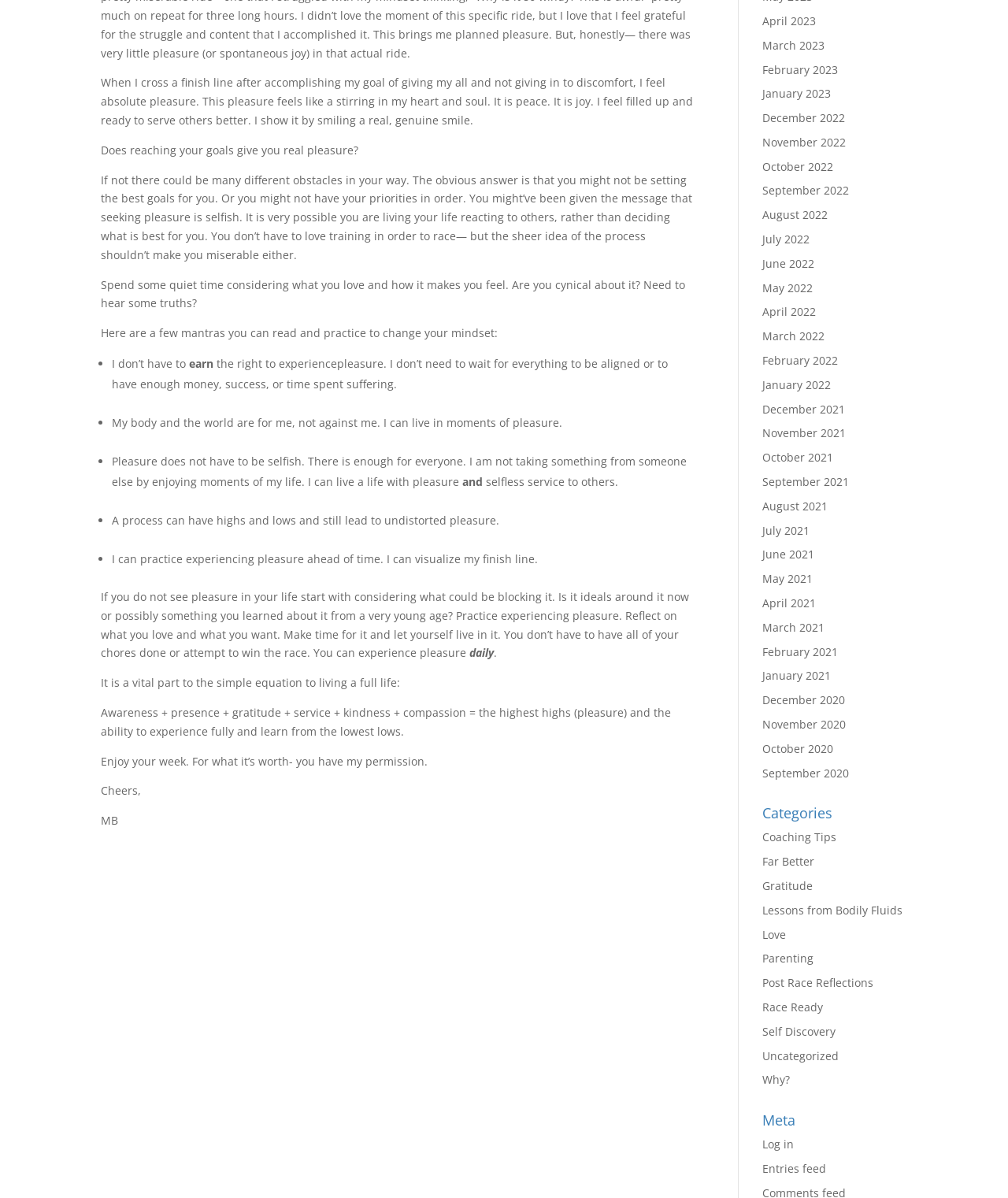Please find and report the bounding box coordinates of the element to click in order to perform the following action: "Click on April 2023". The coordinates should be expressed as four float numbers between 0 and 1, in the format [left, top, right, bottom].

[0.756, 0.011, 0.81, 0.024]